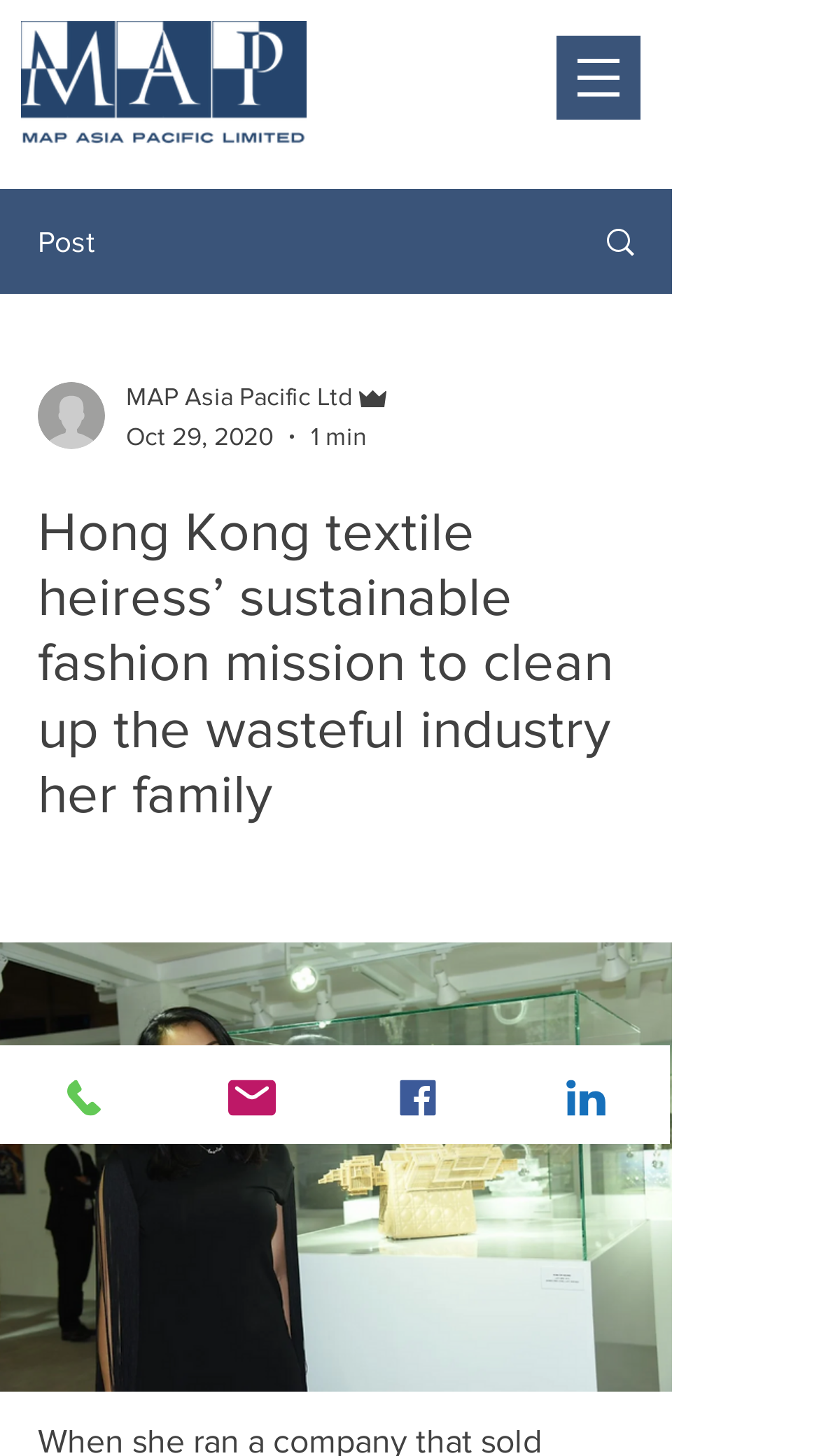Give a detailed overview of the webpage's appearance and contents.

This webpage is about Hong Kong textile heiress Veronica Chou's sustainable fashion mission. At the top left corner, there is a MAP logo, accompanied by a link to the MAP website. Below the logo, there is a navigation menu labeled "Site" with a dropdown button. 

To the right of the navigation menu, there is a prominent heading that summarizes the article's content, which is about Veronica Chou's mission to clean up the wasteful fashion industry her family is involved in. 

Below the heading, there is a section that displays the writer's picture, along with their name and title, "Admin", and the date of the article, "Oct 29, 2020". The article's reading time, "1 min", is also shown. 

On the top right corner, there are social media links to Phone, Email, Facebook, and LinkedIn, each accompanied by an icon. 

At the very bottom of the page, there is a button that allows users to interact with the article, possibly to like or share it.